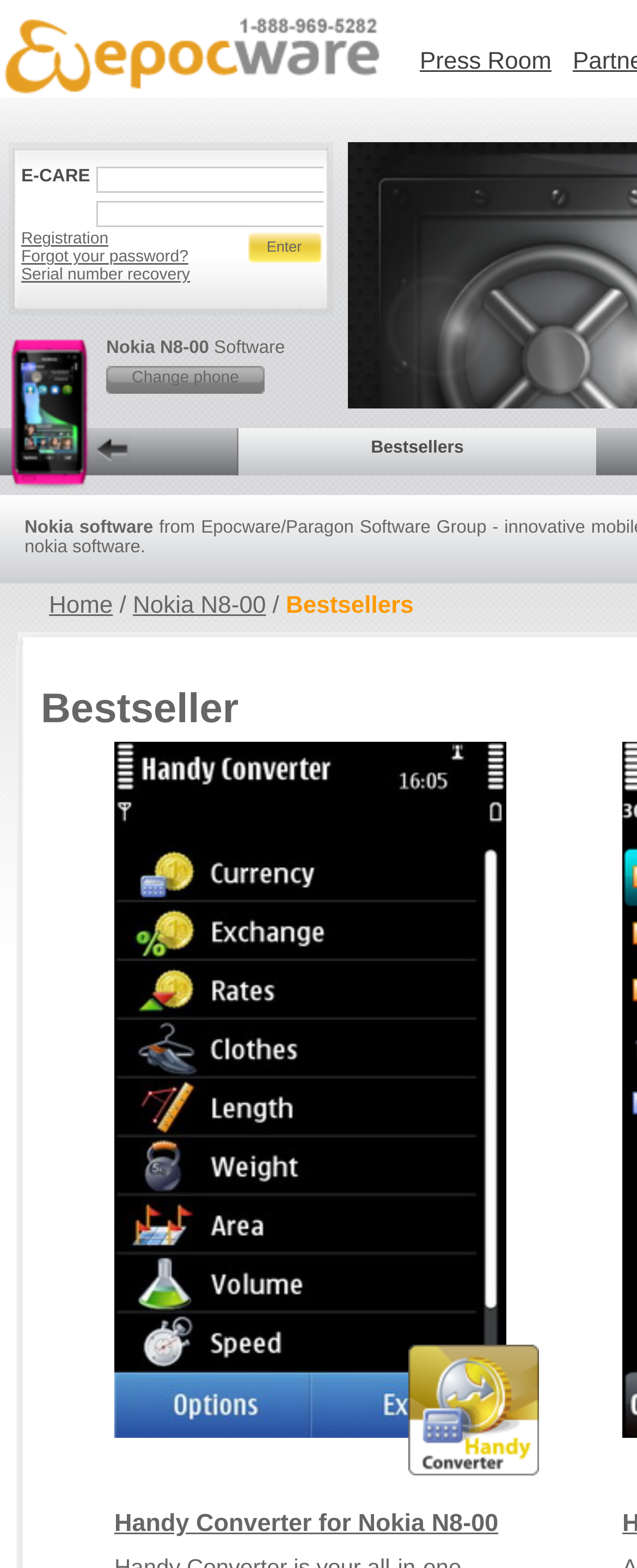Pinpoint the bounding box coordinates of the clickable element to carry out the following instruction: "Go to the Registration page."

[0.033, 0.139, 0.379, 0.158]